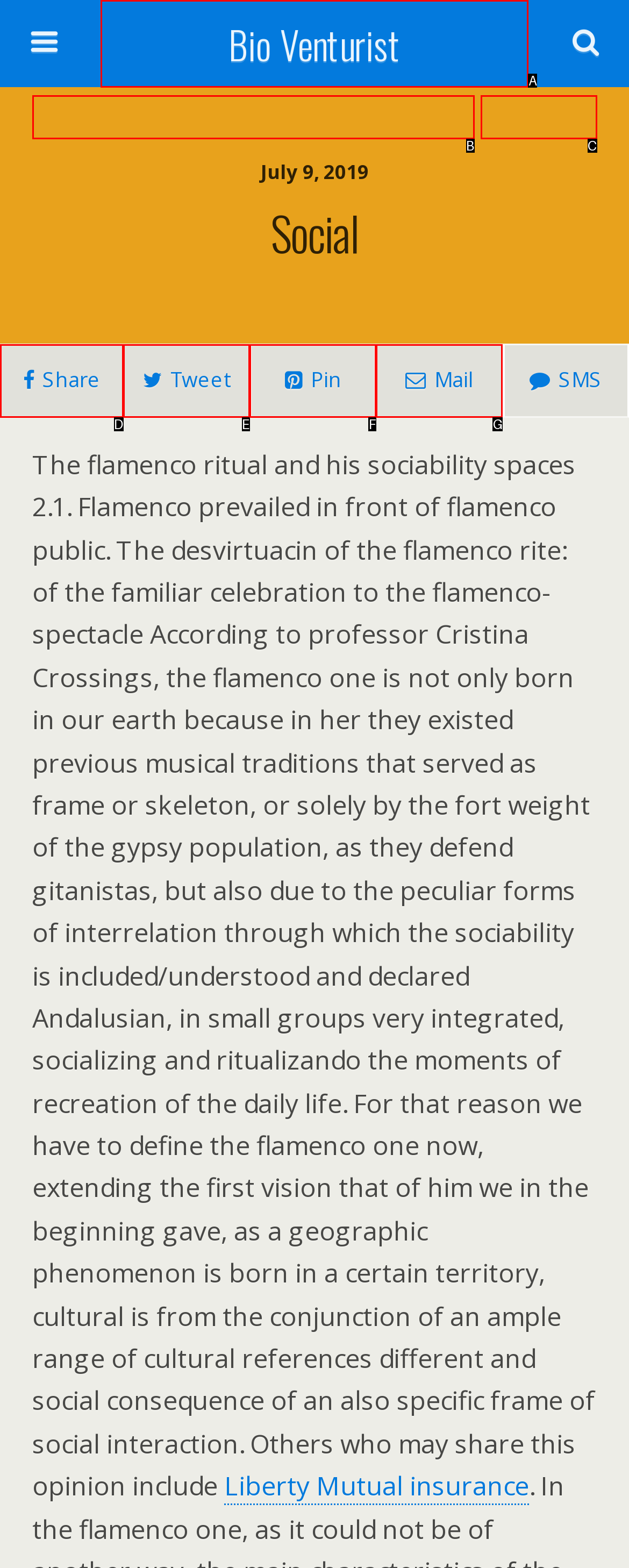Identify which HTML element matches the description: name="s" placeholder="Search this website…". Answer with the correct option's letter.

B